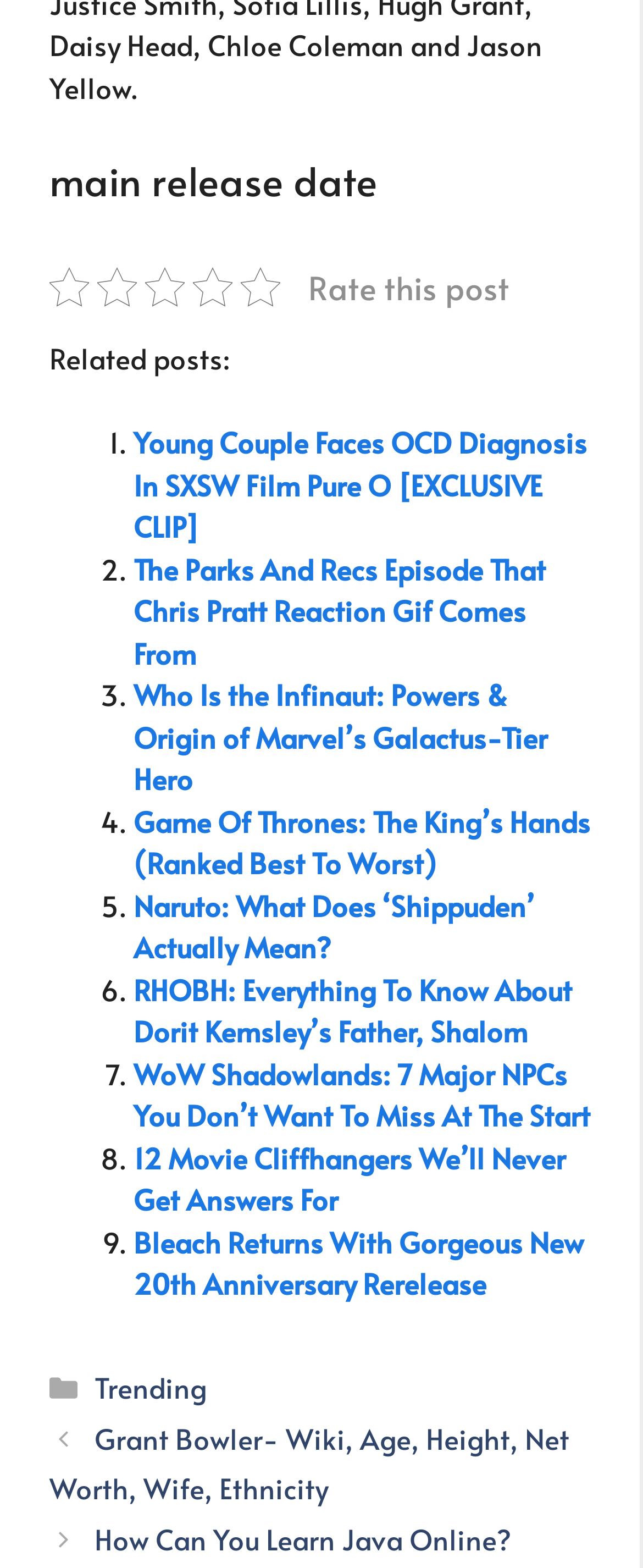Answer the following inquiry with a single word or phrase:
How many related posts are listed?

9